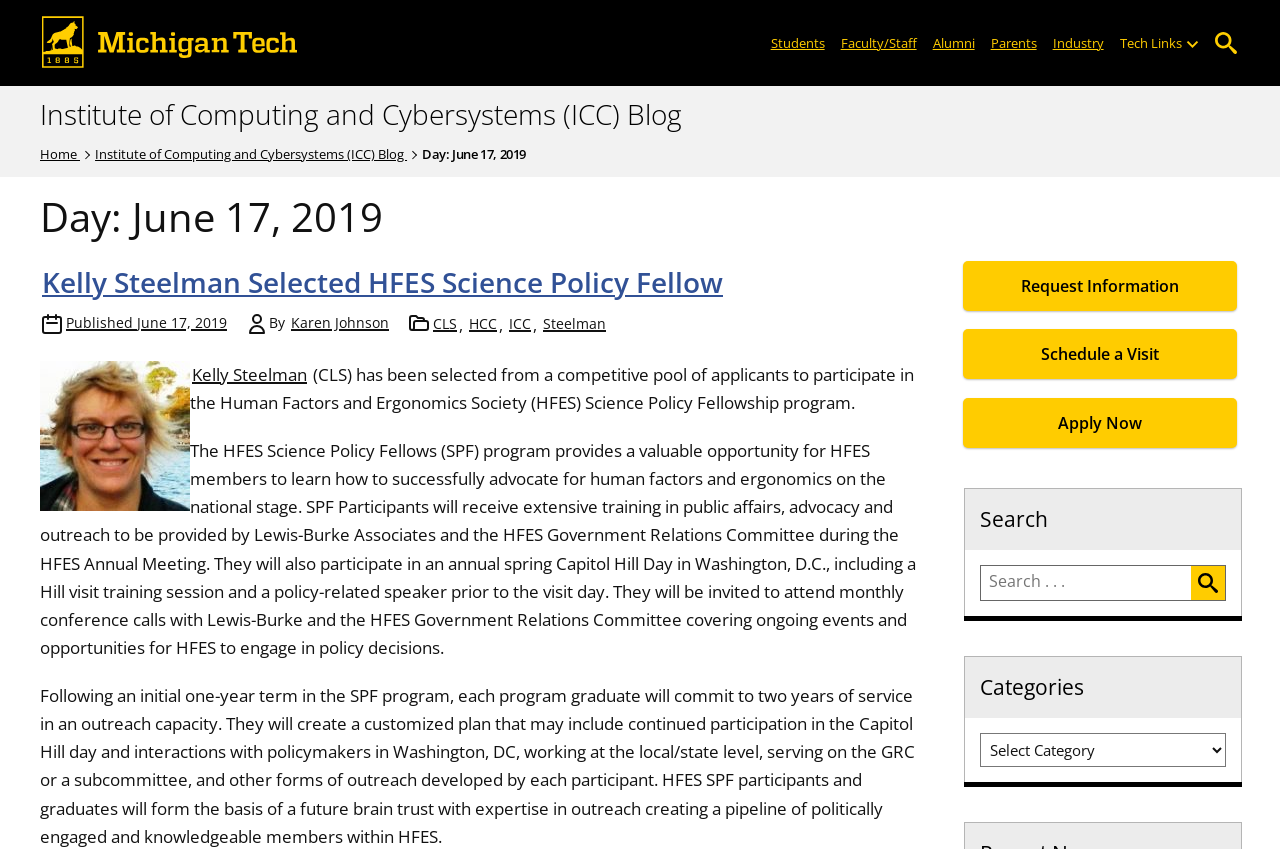Answer the following query concisely with a single word or phrase:
What is the logo on the top left corner?

Michigan Tech Logo